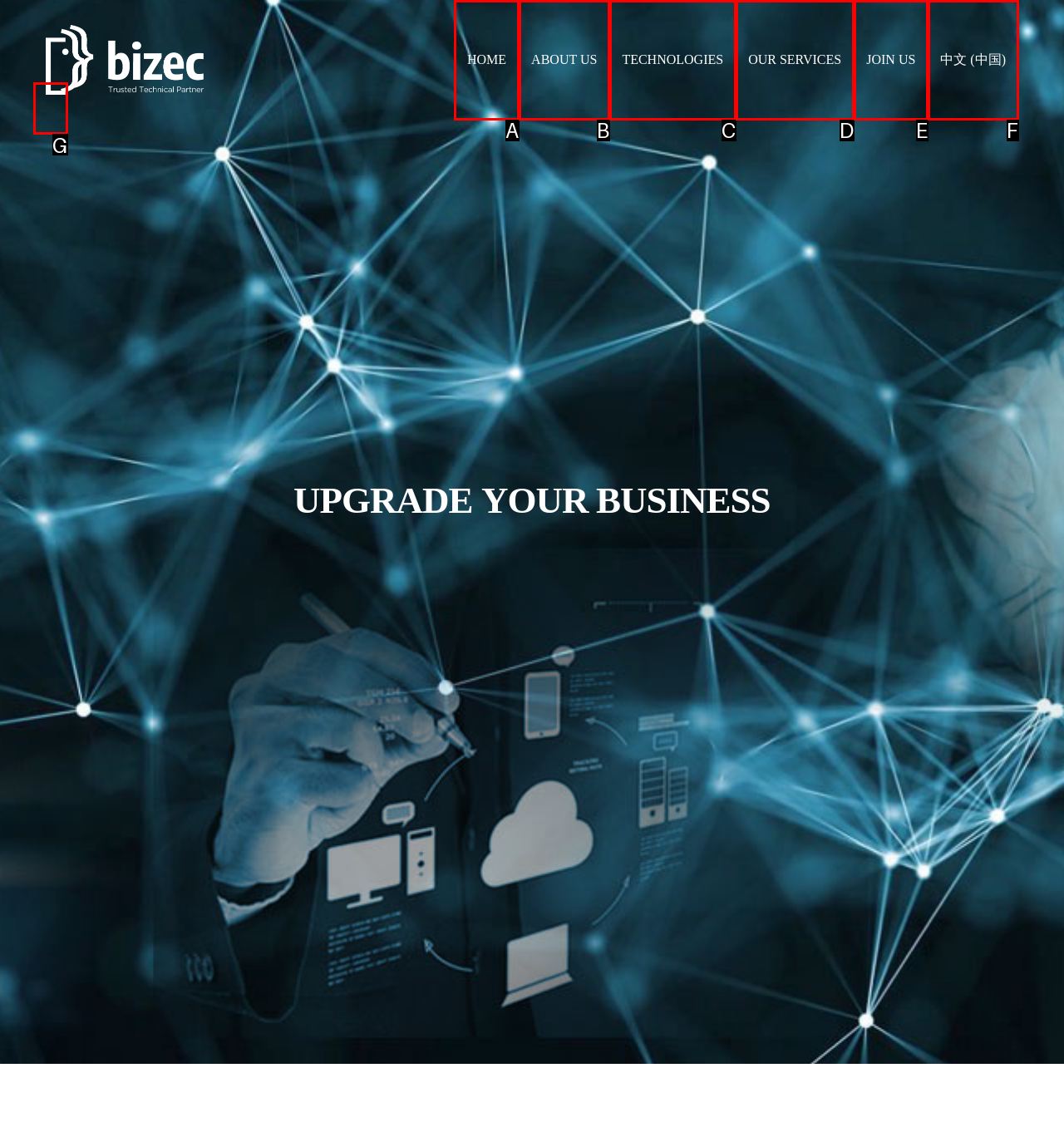From the description: ABOUT US, select the HTML element that fits best. Reply with the letter of the appropriate option.

B